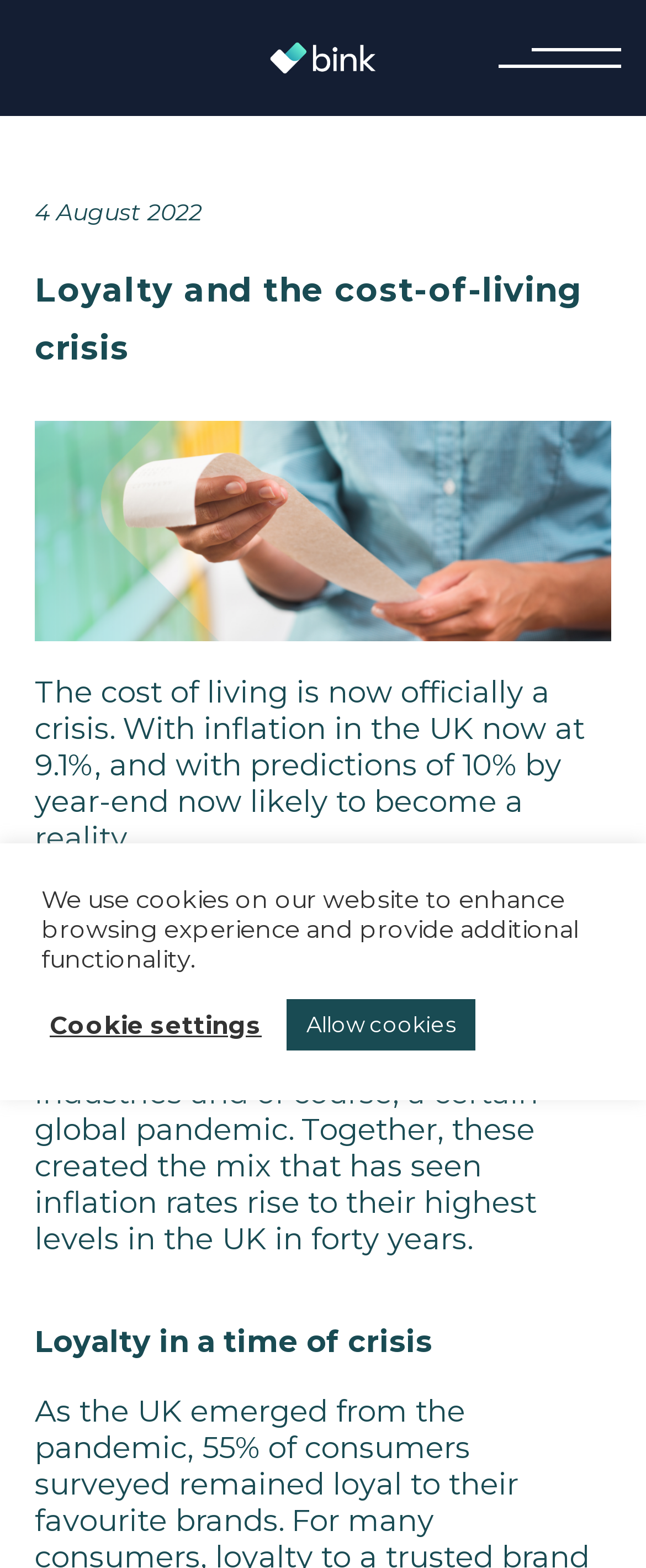Answer with a single word or phrase: 
How many images are on the webpage?

4